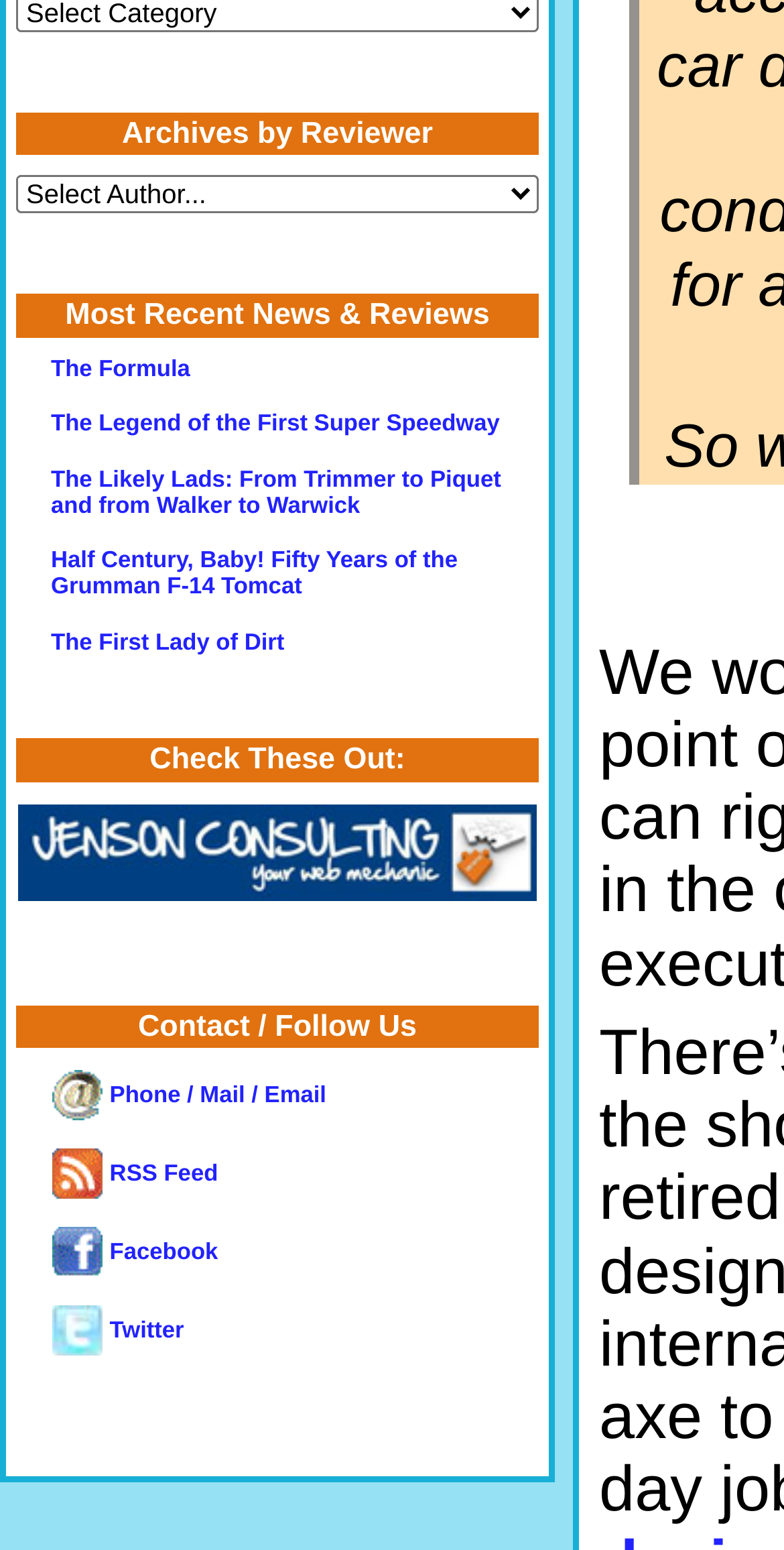Identify the bounding box coordinates of the element to click to follow this instruction: 'Read the review of 'The Formula''. Ensure the coordinates are four float values between 0 and 1, provided as [left, top, right, bottom].

[0.065, 0.231, 0.243, 0.247]